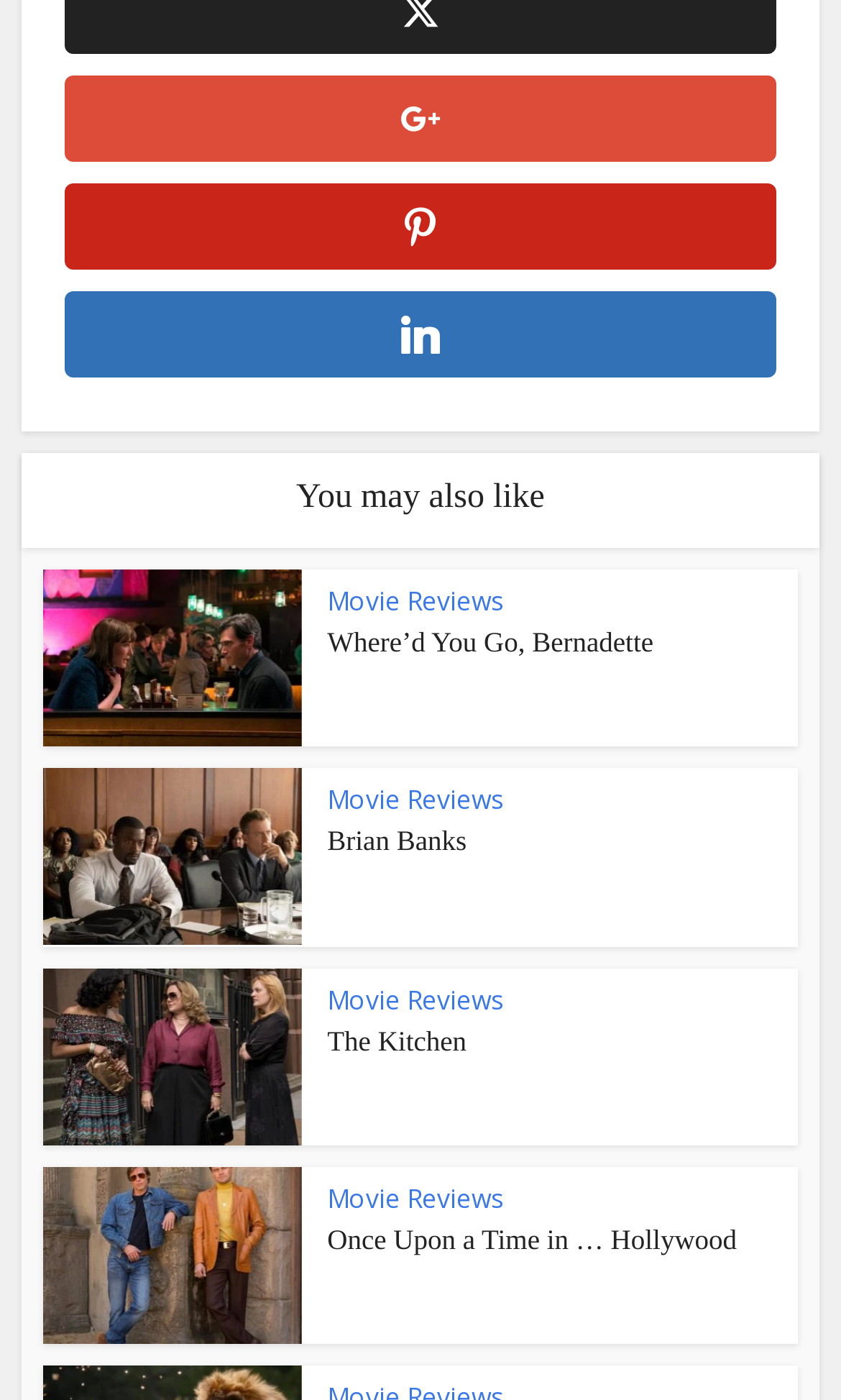Could you specify the bounding box coordinates for the clickable section to complete the following instruction: "View 'The Kitchen' movie review"?

[0.389, 0.731, 0.555, 0.754]